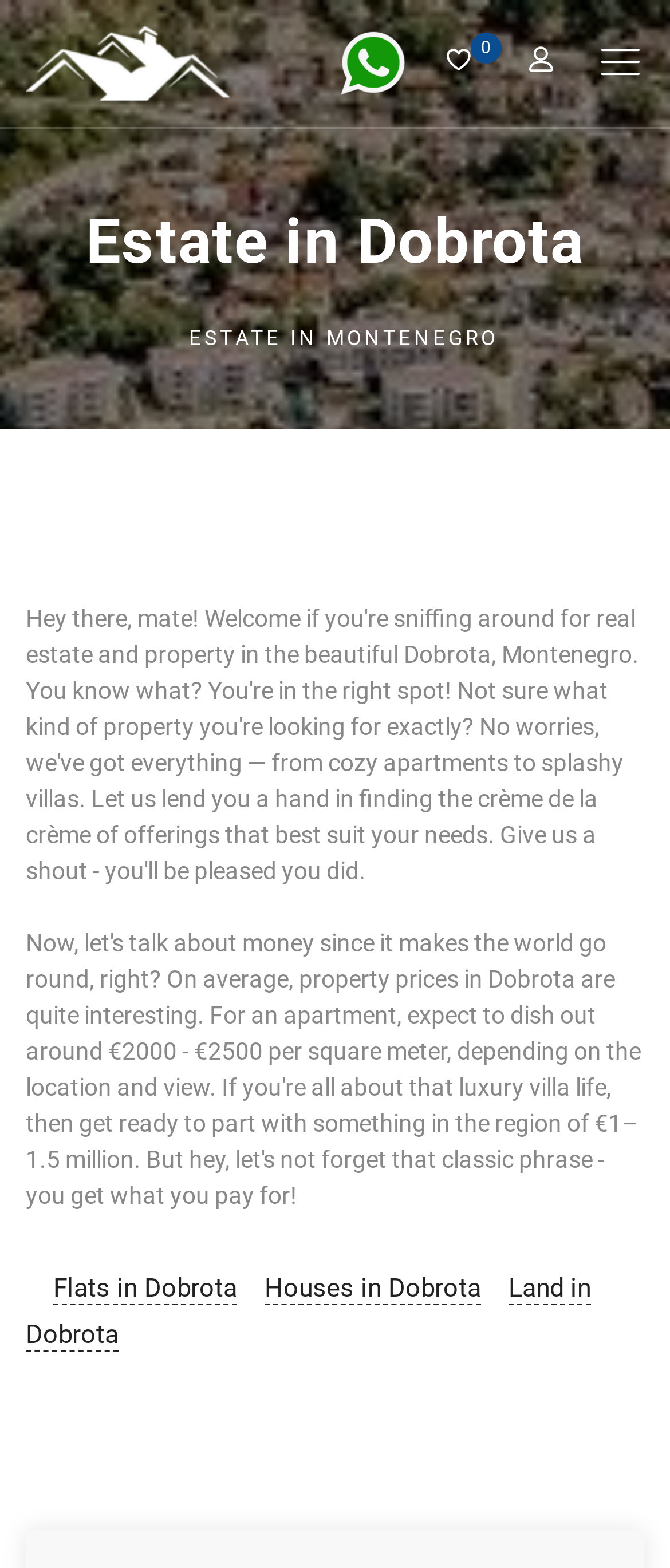Please respond to the question using a single word or phrase:
How many social media links are present on this webpage?

3